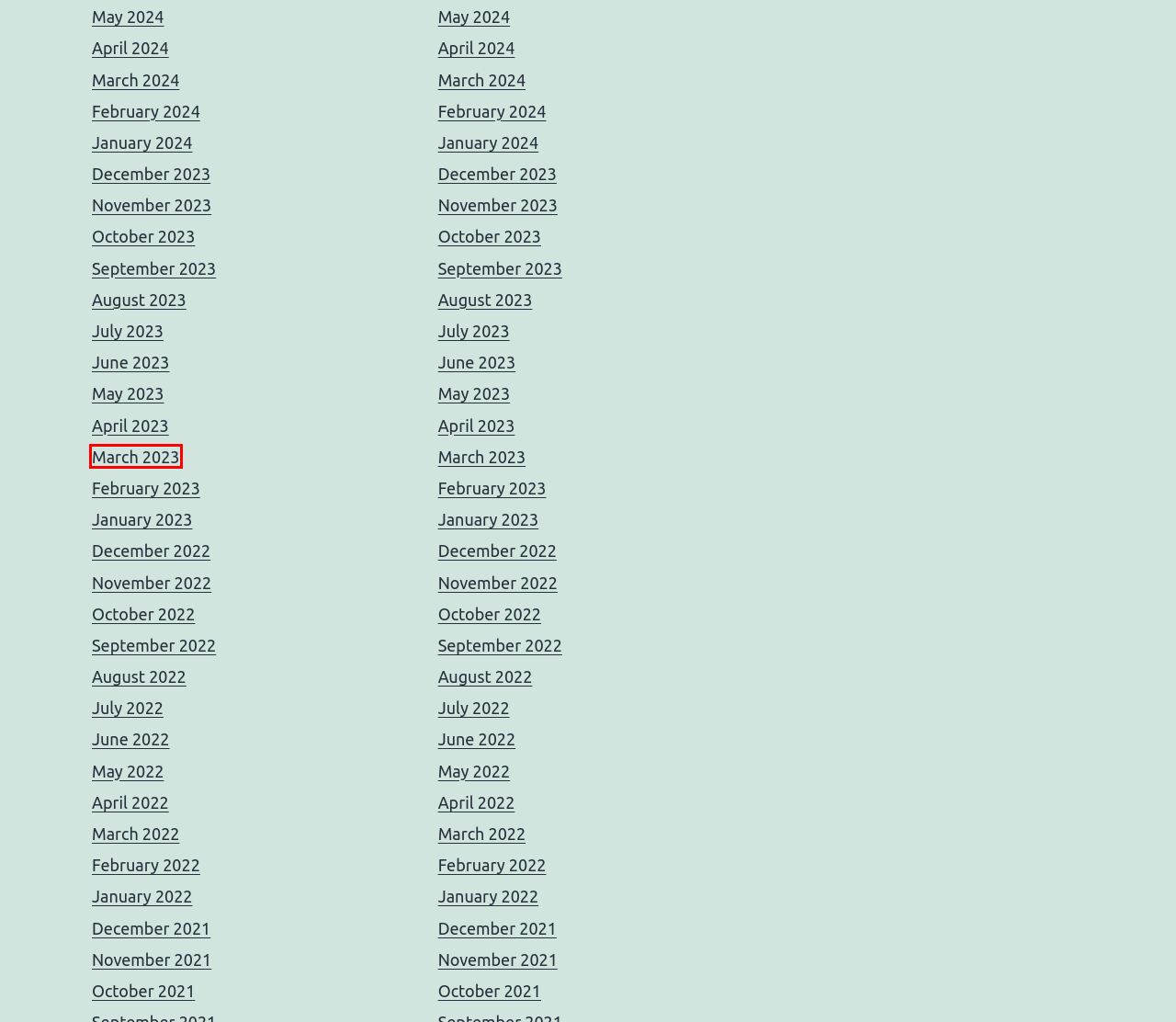You are given a screenshot of a webpage with a red bounding box around an element. Choose the most fitting webpage description for the page that appears after clicking the element within the red bounding box. Here are the candidates:
A. March 2022 – Grey Enlightenment
B. January 2023 – Grey Enlightenment
C. October 2021 – Grey Enlightenment
D. February 2022 – Grey Enlightenment
E. February 2023 – Grey Enlightenment
F. March 2023 – Grey Enlightenment
G. October 2023 – Grey Enlightenment
H. May 2024 – Grey Enlightenment

F